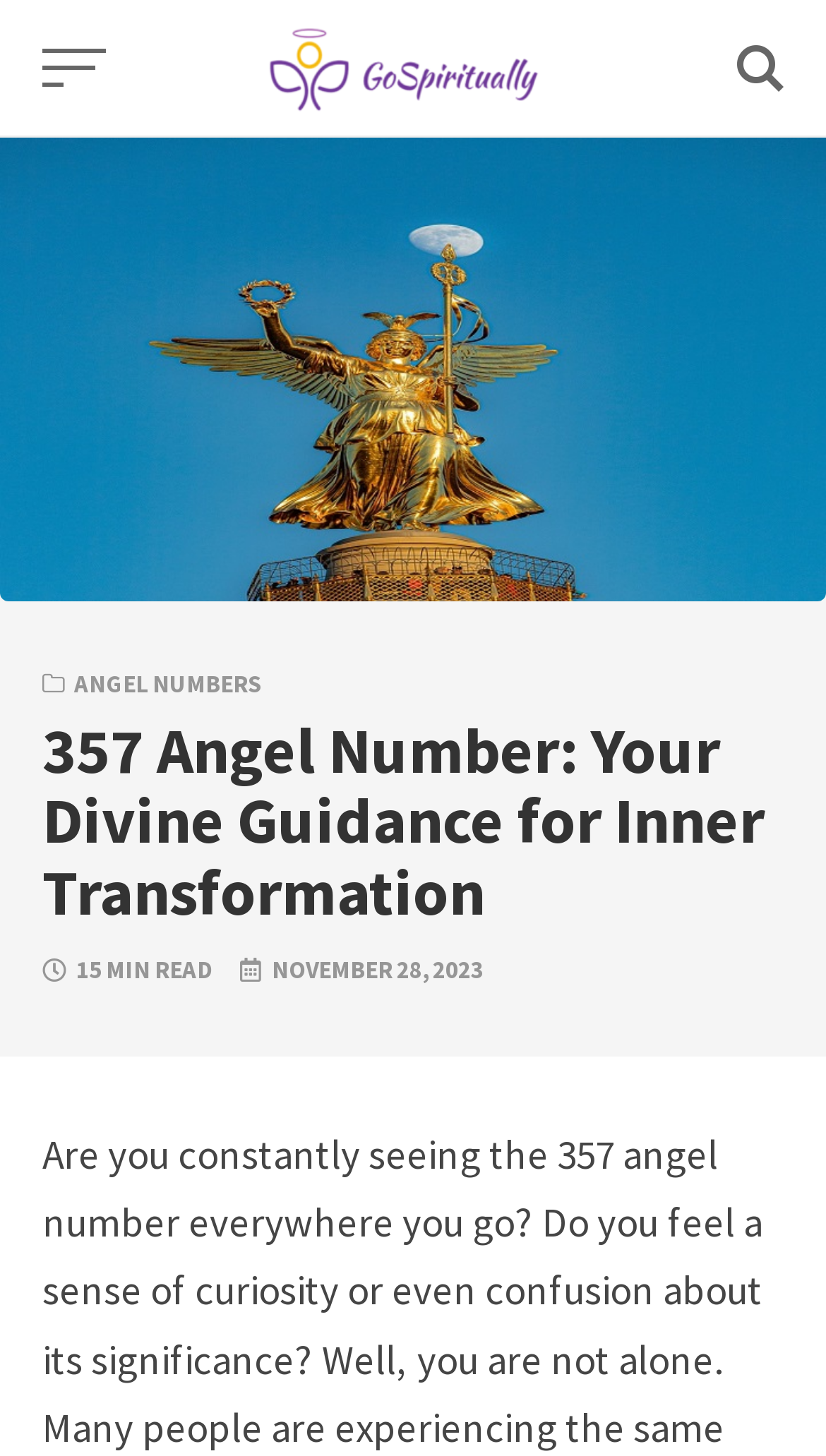Provide a brief response using a word or short phrase to this question:
What is the main topic of this webpage?

Angel Number 357